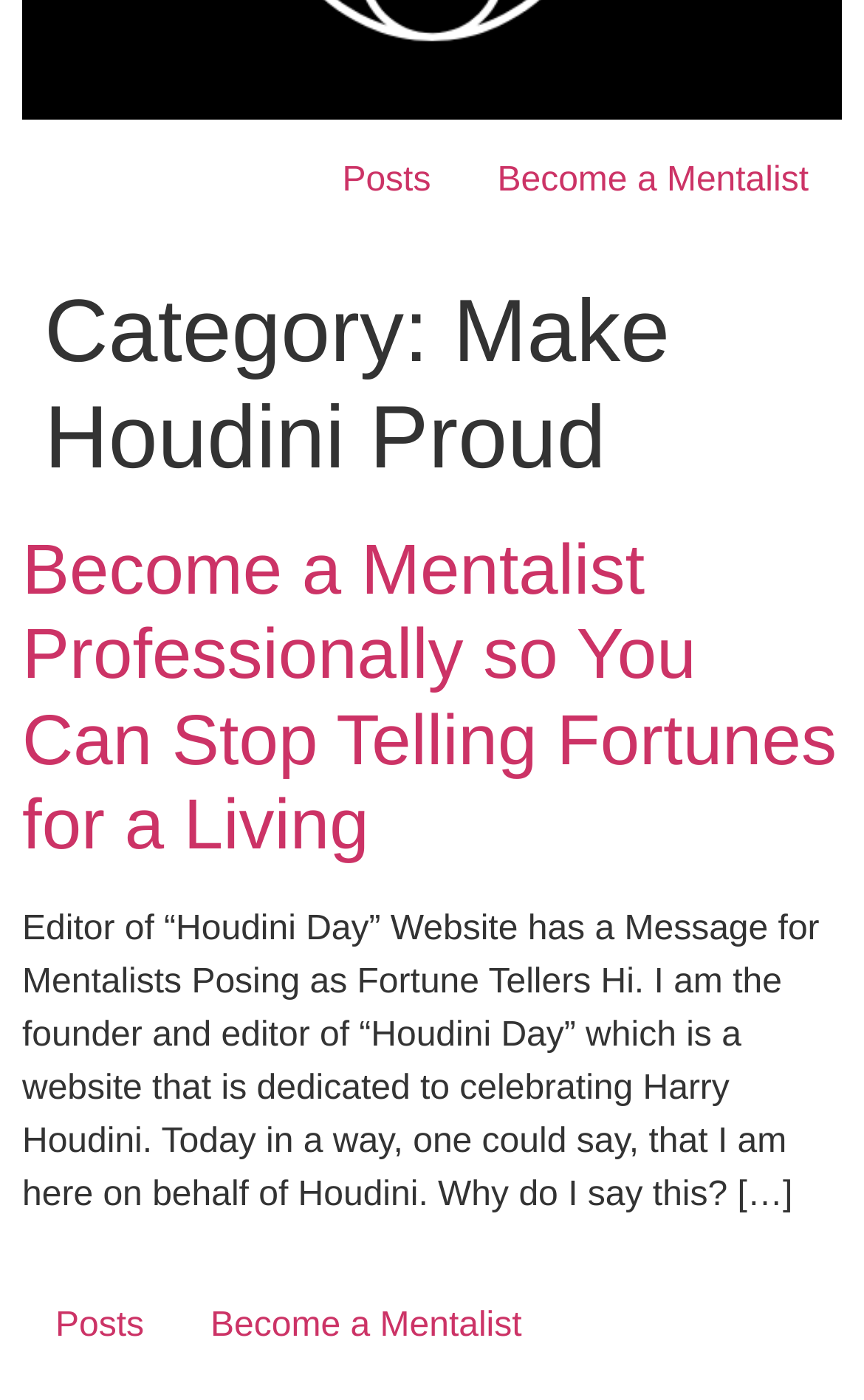Identify the bounding box for the UI element that is described as follows: "Posts".

[0.026, 0.921, 0.205, 0.975]